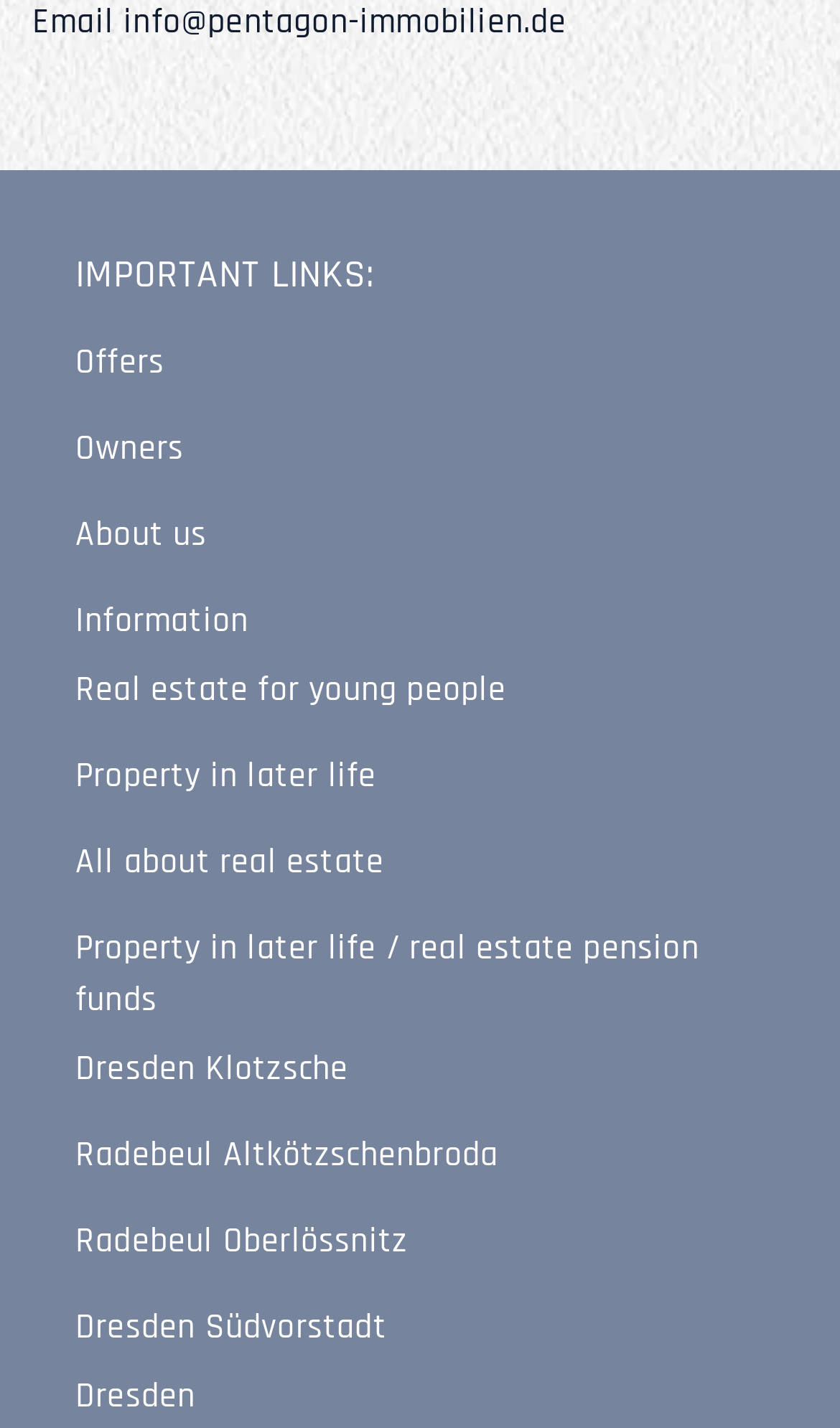Specify the bounding box coordinates of the region I need to click to perform the following instruction: "Learn about the company". The coordinates must be four float numbers in the range of 0 to 1, i.e., [left, top, right, bottom].

[0.09, 0.359, 0.247, 0.391]